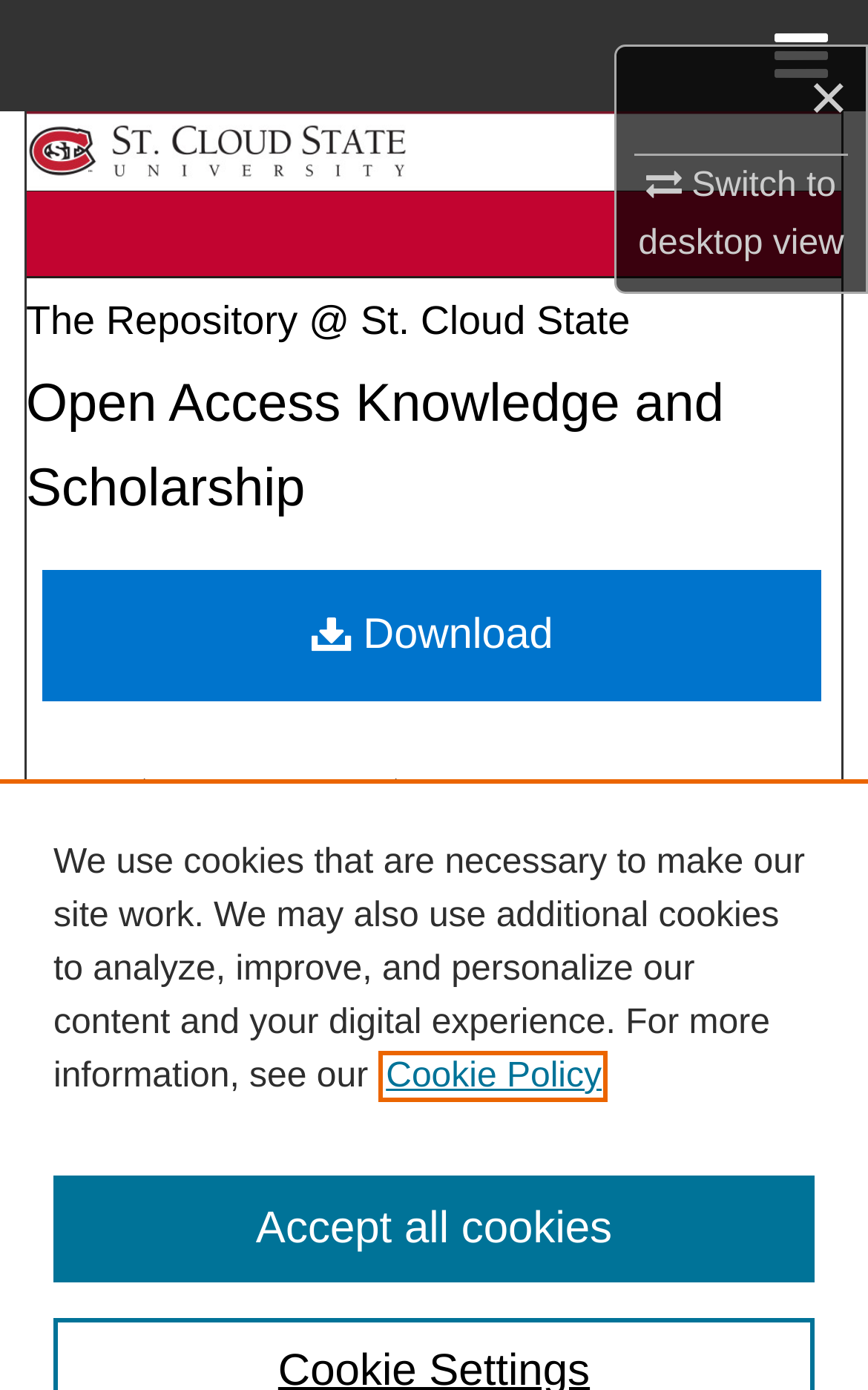Please find the bounding box coordinates of the section that needs to be clicked to achieve this instruction: "Switch to desktop view".

[0.735, 0.114, 0.972, 0.19]